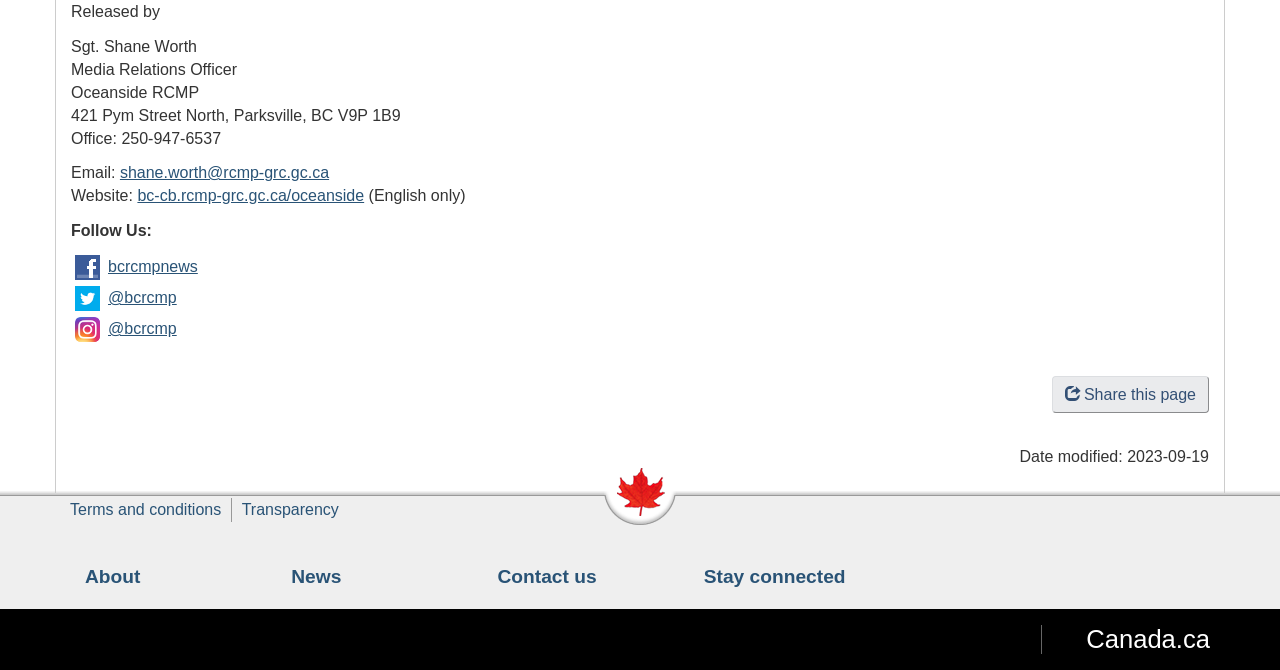What are the social media platforms listed on the webpage?
Give a detailed response to the question by analyzing the screenshot.

The question can be answered by looking at the LayoutTable element with ID 80, which contains three LayoutTableCell elements. Each of these cells contains an image and a link to a social media platform. The platforms listed are Facebook, Twitter, and Instagram.